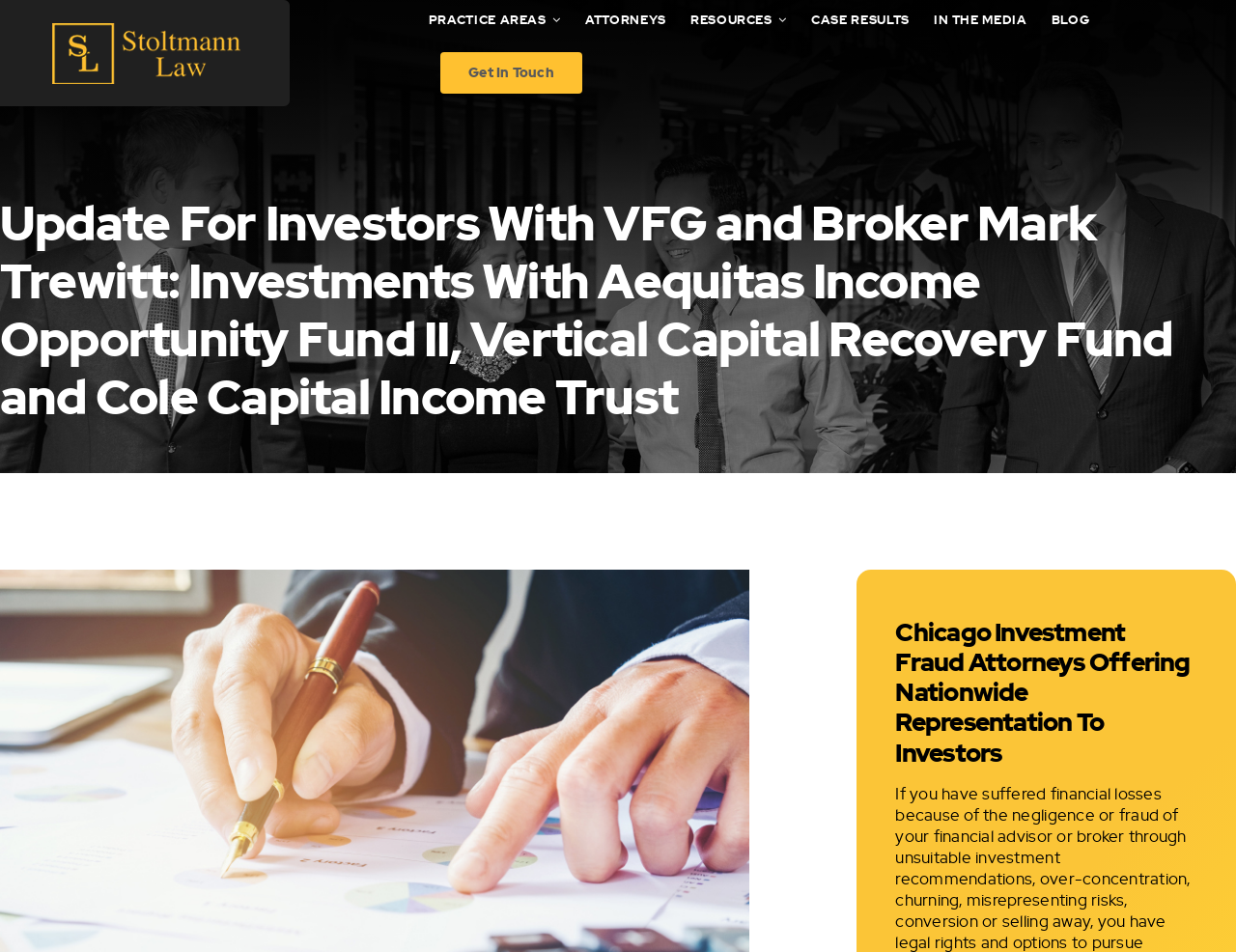What is the location of the attorneys?
Look at the image and answer with only one word or phrase.

Chicago